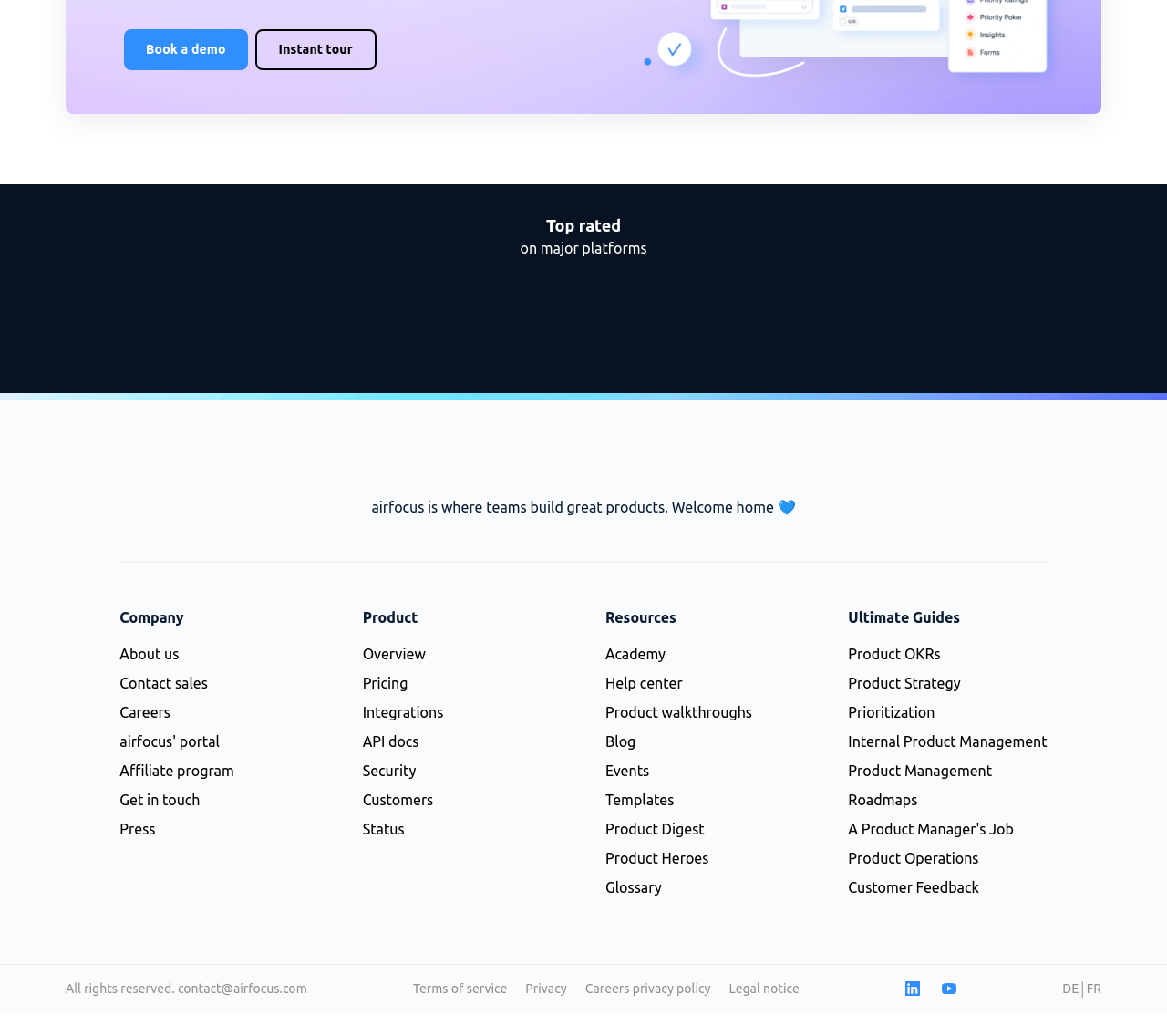Specify the bounding box coordinates of the area to click in order to follow the given instruction: "View airfocus' portal."

[0.103, 0.708, 0.188, 0.723]